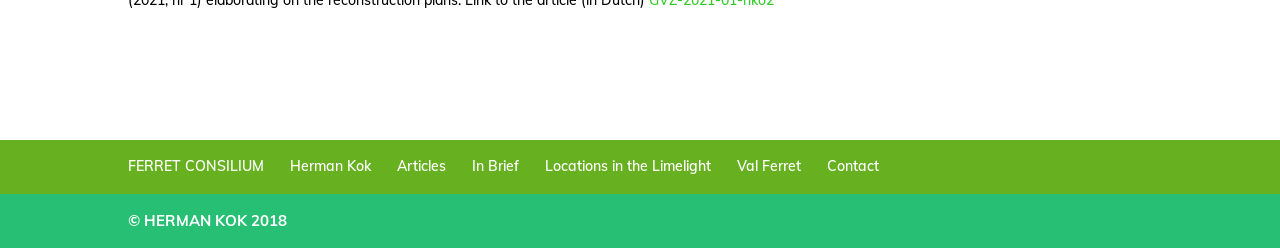What is the last item in the top navigation bar?
Based on the screenshot, provide a one-word or short-phrase response.

Contact